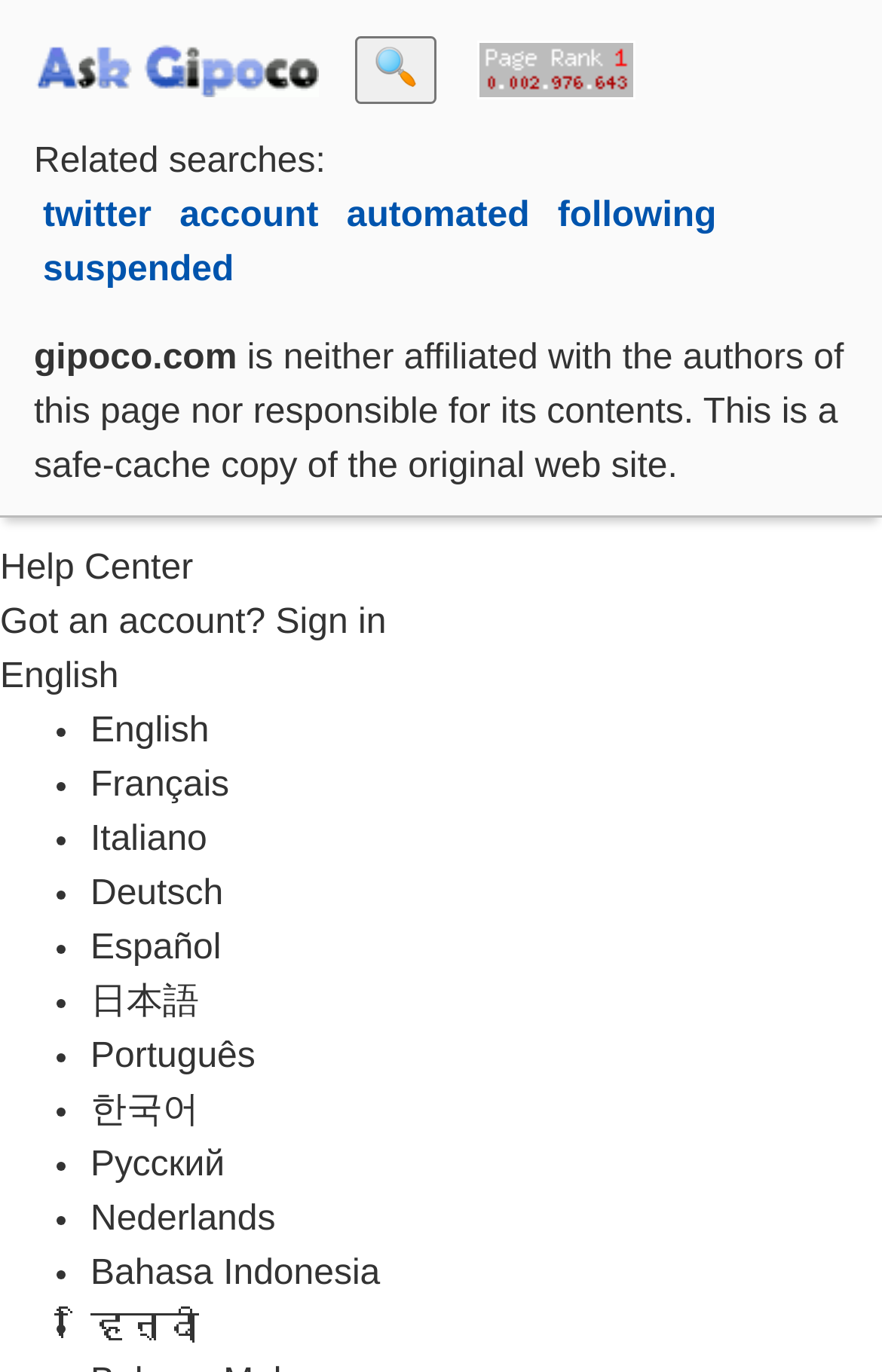Locate the coordinates of the bounding box for the clickable region that fulfills this instruction: "Search with the magnifying glass".

[0.403, 0.026, 0.495, 0.076]